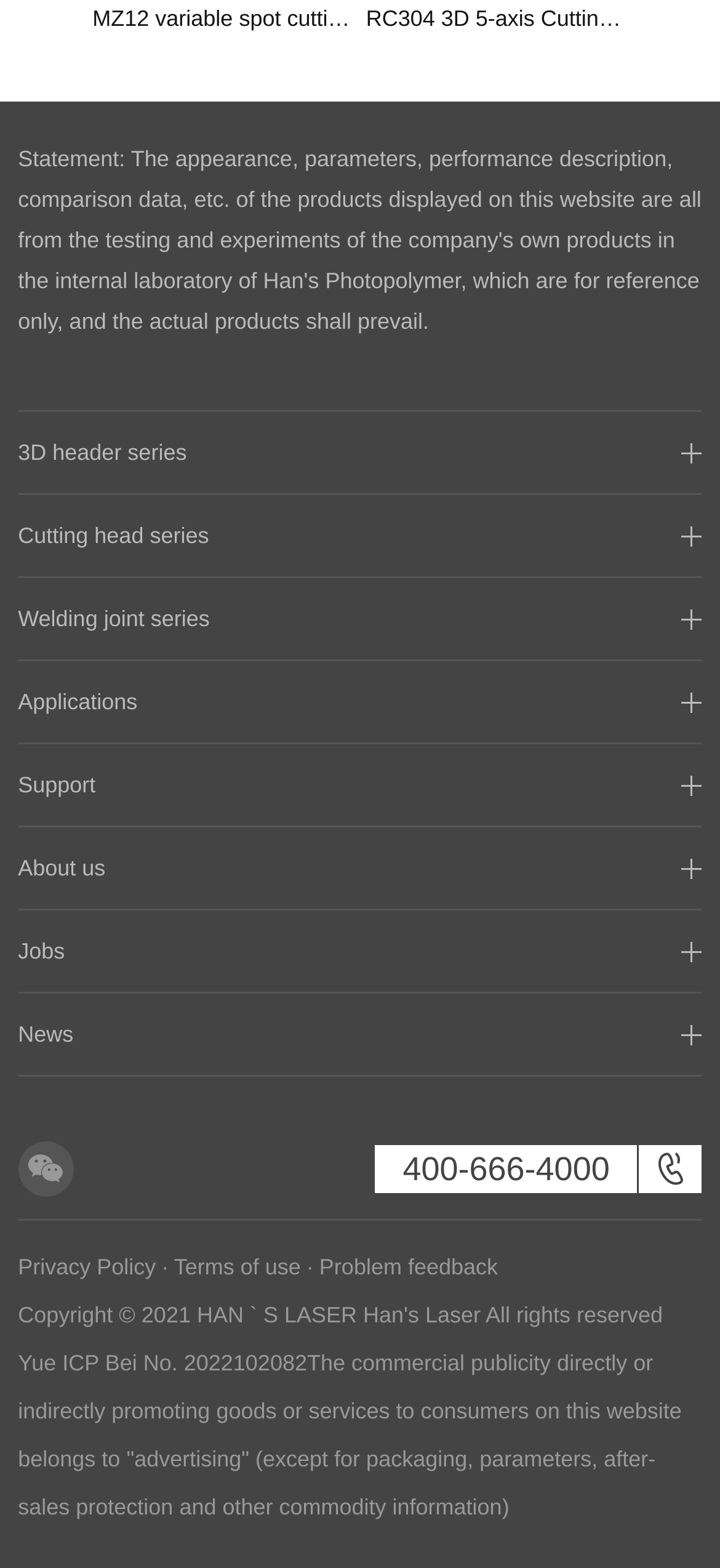Locate the coordinates of the bounding box for the clickable region that fulfills this instruction: "Visit About us page".

[0.025, 0.546, 0.146, 0.562]